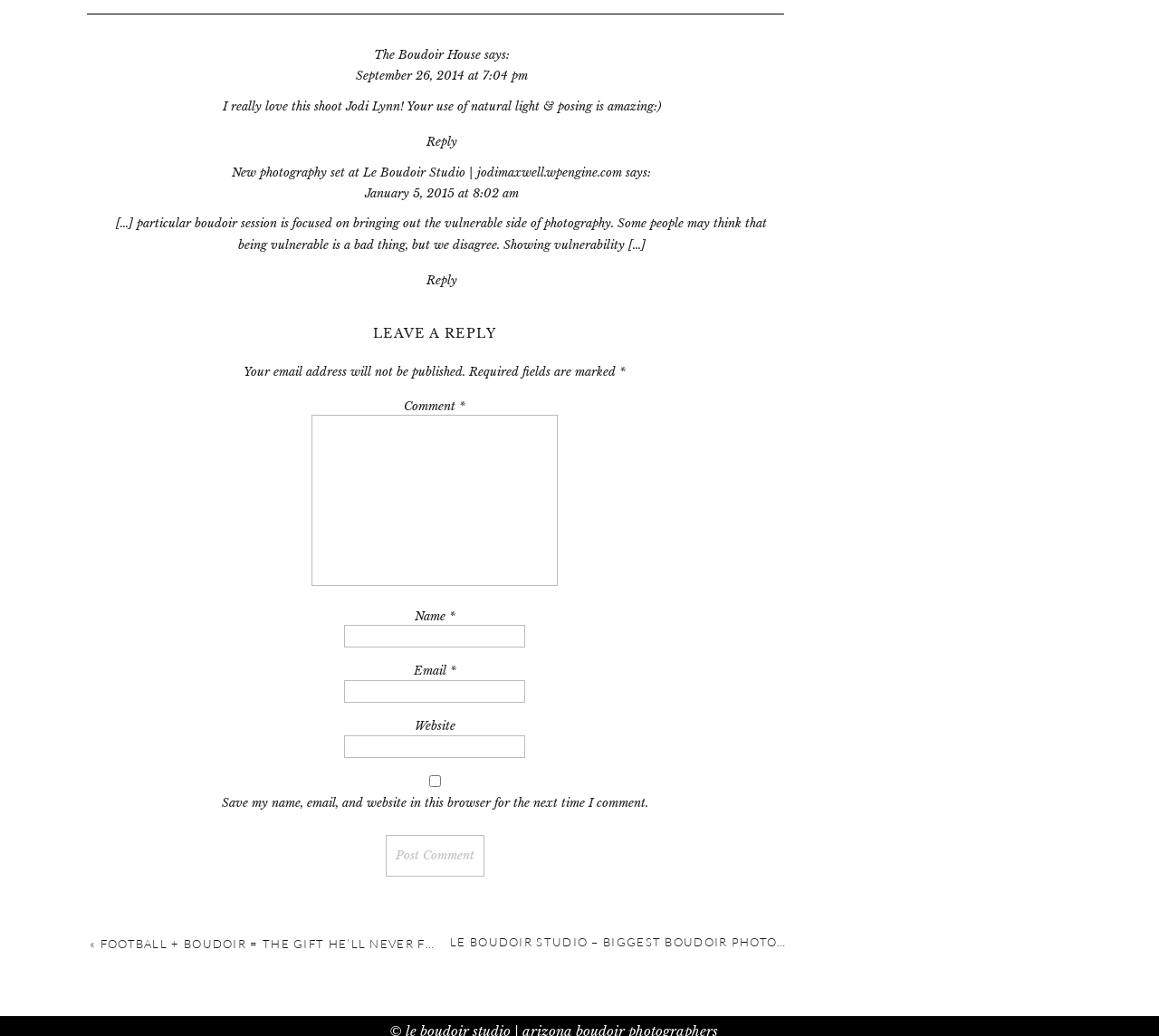Bounding box coordinates are specified in the format (top-left x, top-left y, bottom-right x, bottom-right y). All values are floating point numbers bounded between 0 and 1. Please provide the bounding box coordinate of the region this sentence describes: Add to cart

None